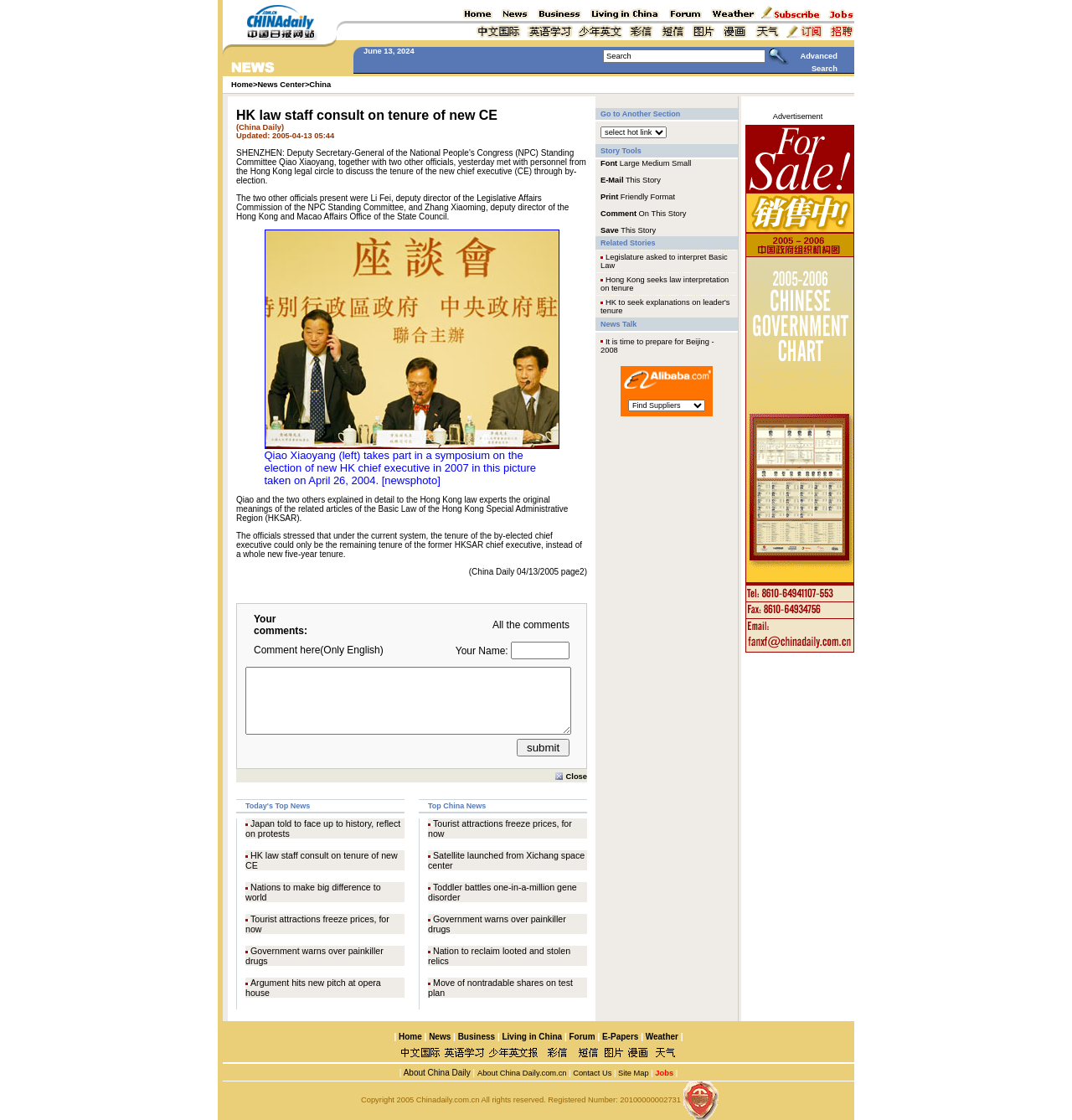Please provide a comprehensive answer to the question below using the information from the image: Who met with personnel from the Hong Kong legal circle?

According to the article, Deputy Secretary-General of the National People's Congress (NPC) Standing Committee Qiao Xiaoyang, together with two other officials, Li Fei and Zhang Xiaoming, met with personnel from the Hong Kong legal circle to discuss the tenure of the new chief executive.